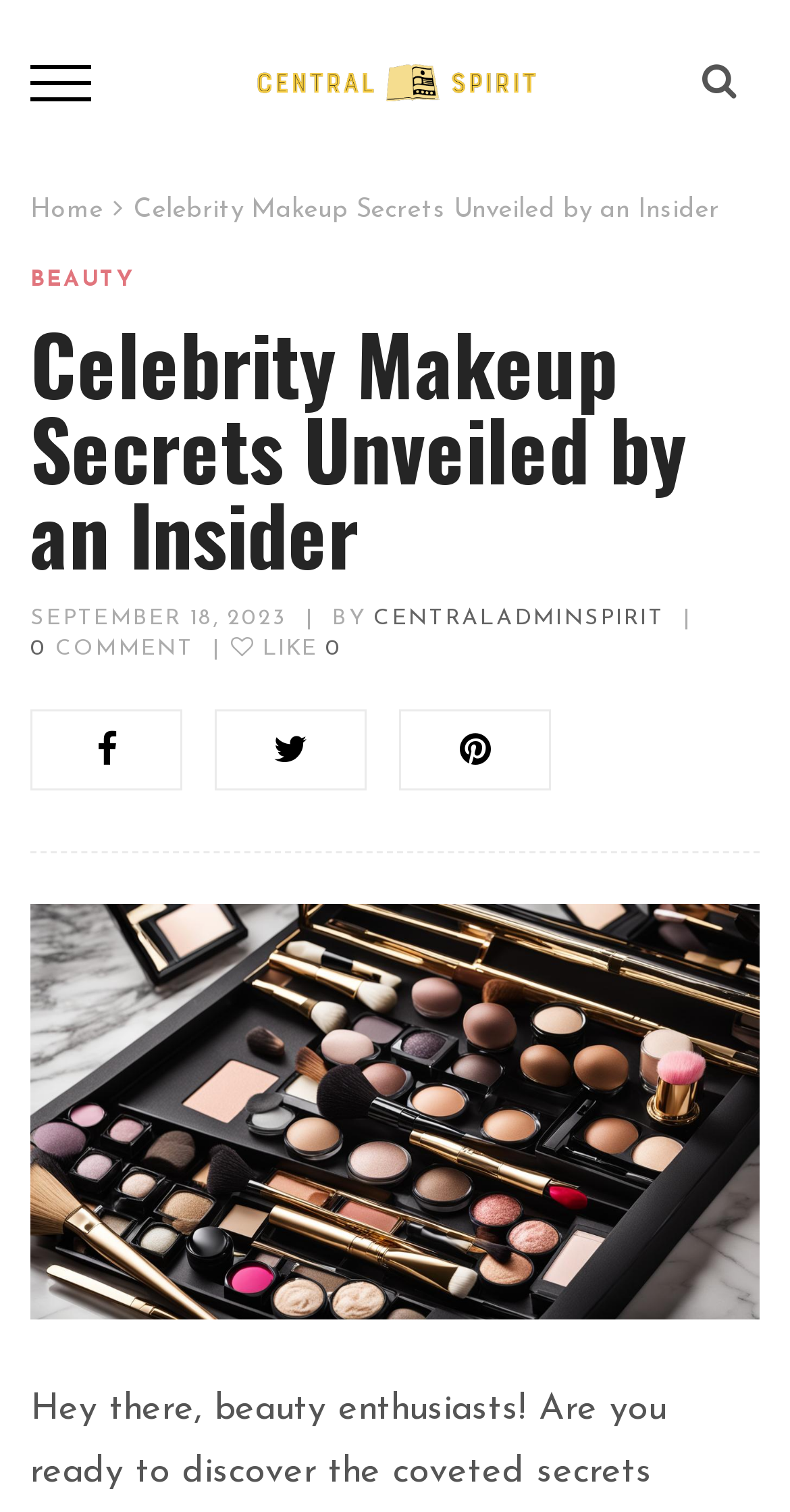Could you highlight the region that needs to be clicked to execute the instruction: "Go to the News page"?

None